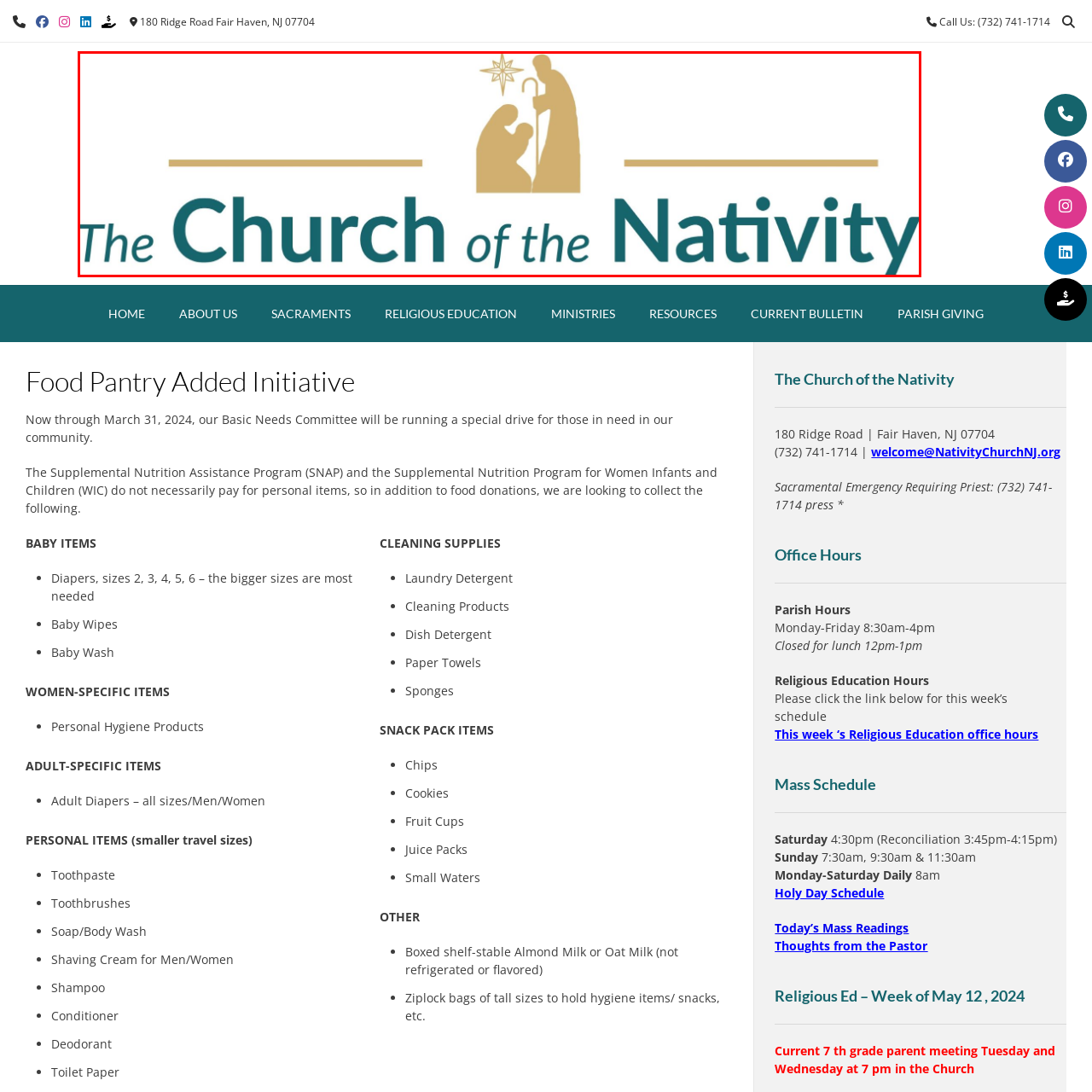Observe the image enclosed by the red box and thoroughly answer the subsequent question based on the visual details: What is the overall color scheme of the logo?

The caption describes the overall color scheme of the logo as warm golds and calming blues, which contributes to a serene and welcoming atmosphere that reflects the church's mission and values.